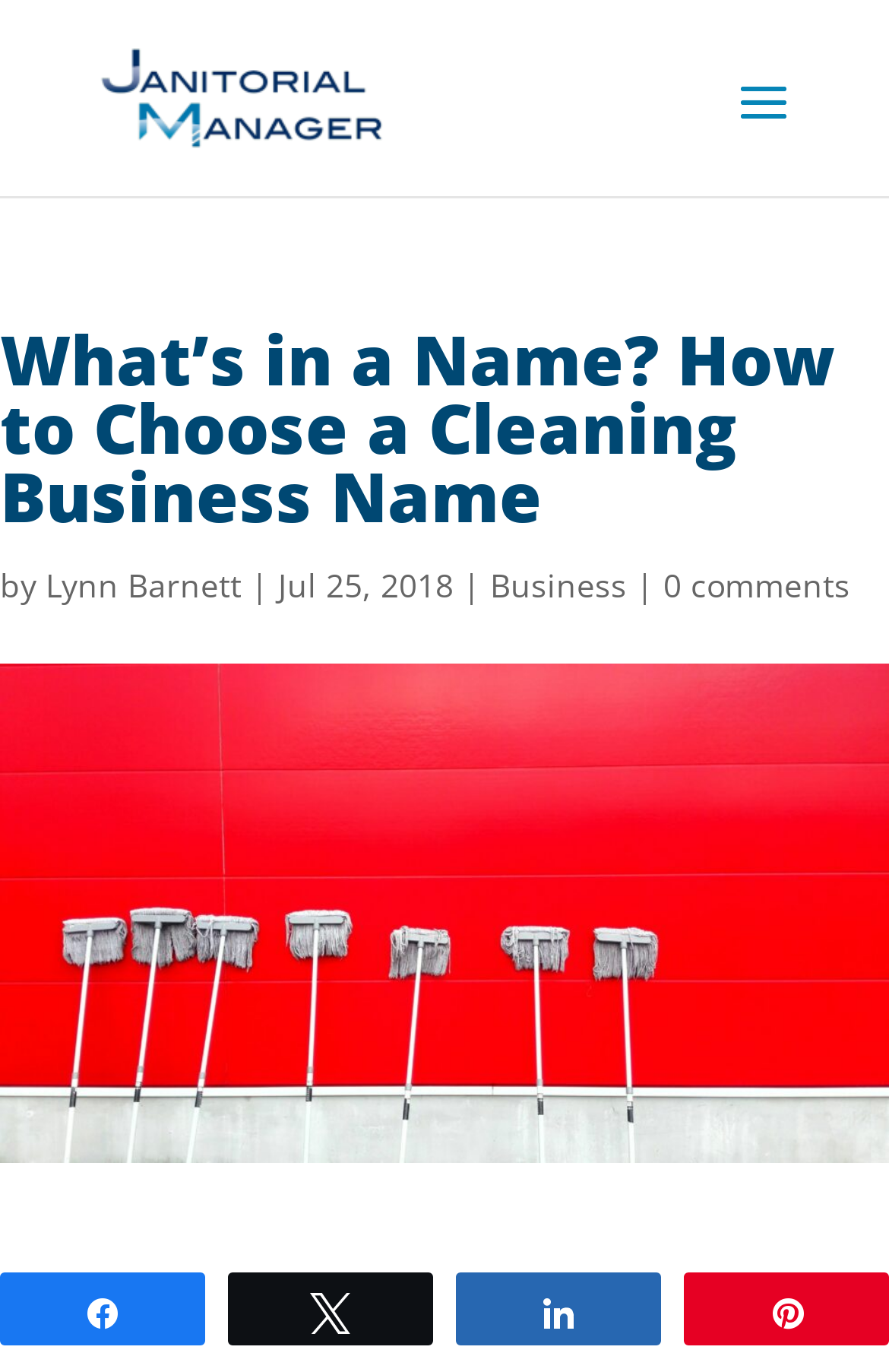How many social media sharing options are available?
Based on the image content, provide your answer in one word or a short phrase.

4